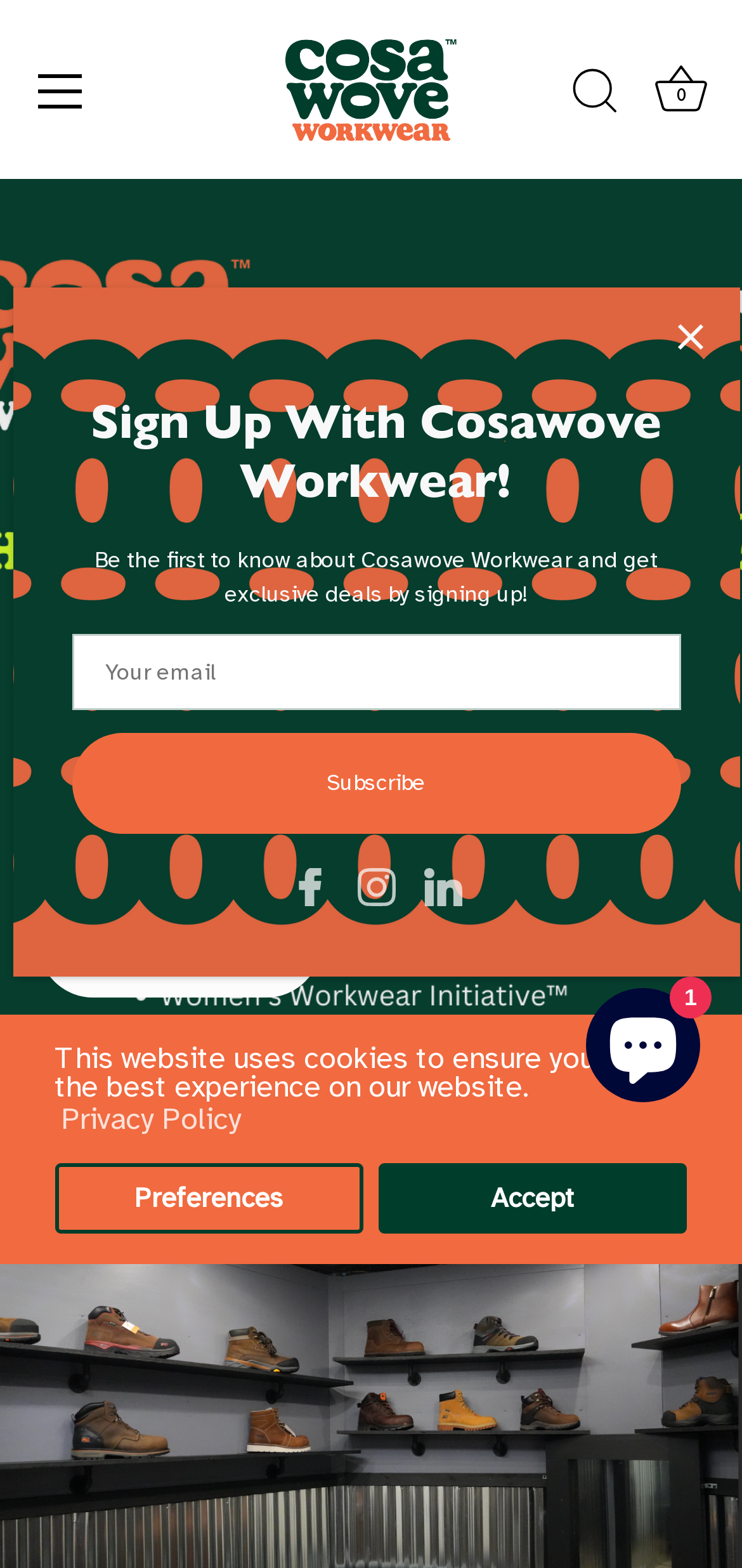Please find the bounding box coordinates of the element that you should click to achieve the following instruction: "Click on the link to NYC Dog Friendly Restaurants". The coordinates should be presented as four float numbers between 0 and 1: [left, top, right, bottom].

None